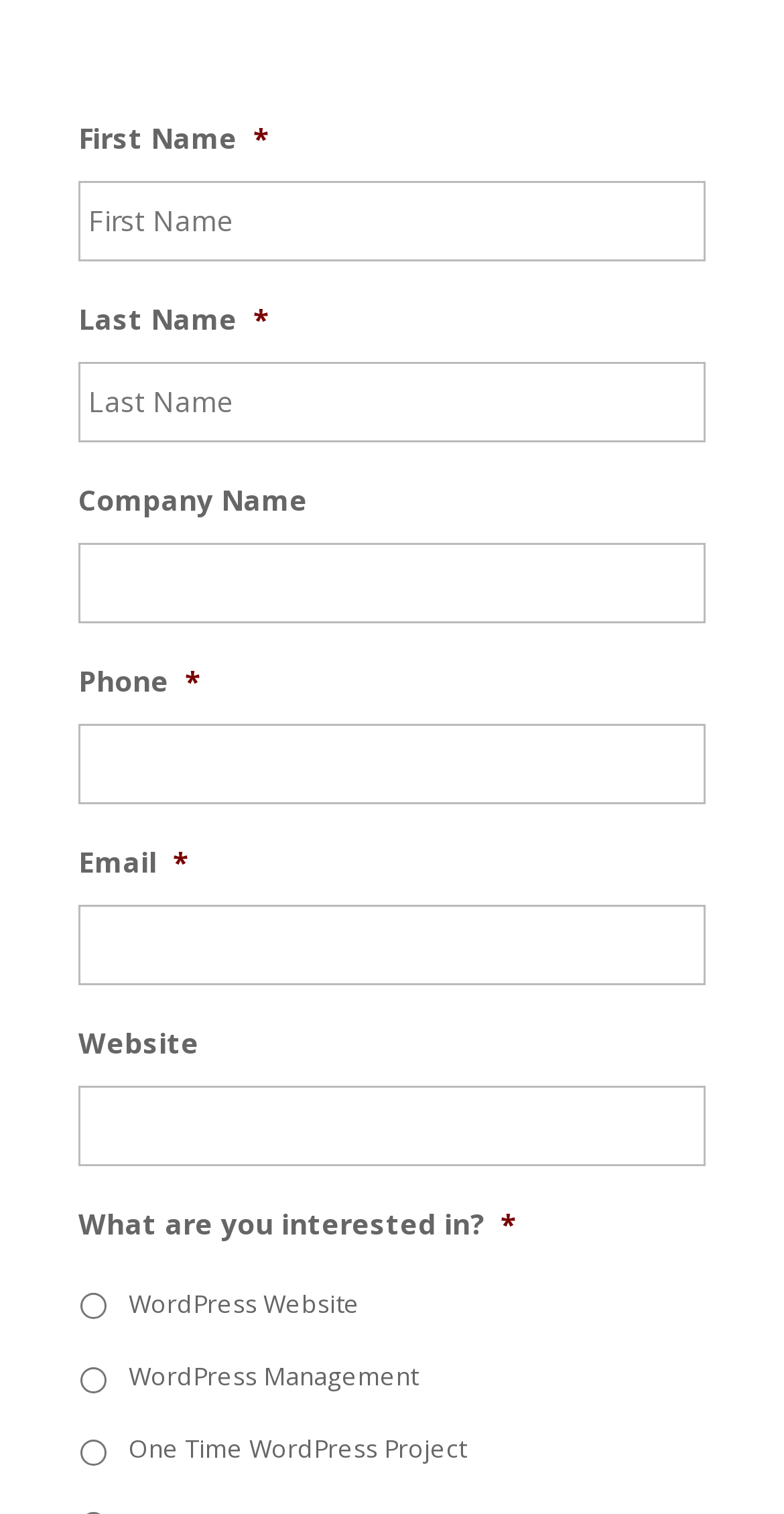Please identify the bounding box coordinates of the area that needs to be clicked to fulfill the following instruction: "Type phone number."

[0.1, 0.478, 0.9, 0.531]